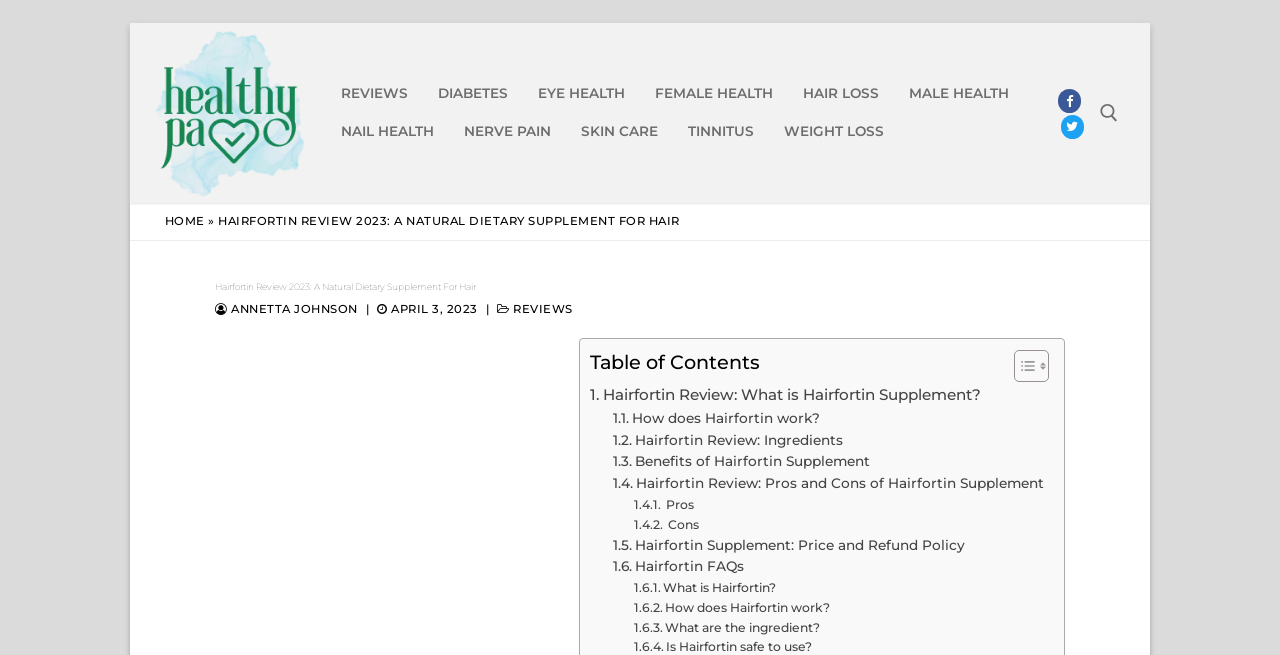What is the author's name of this review?
Answer briefly with a single word or phrase based on the image.

Annetta Johnson